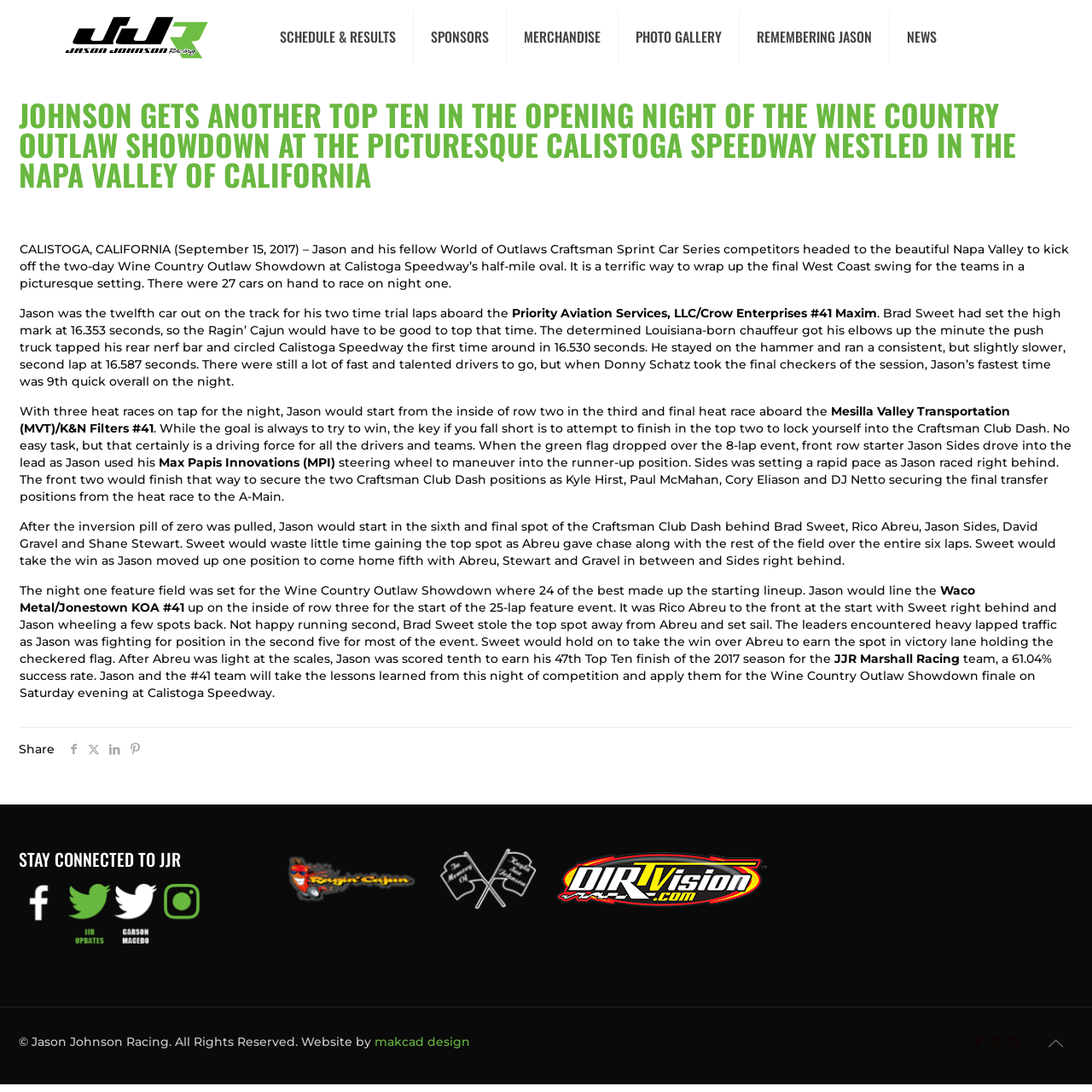Locate the bounding box coordinates of the clickable element to fulfill the following instruction: "Click the JJR_22 link". Provide the coordinates as four float numbers between 0 and 1 in the format [left, top, right, bottom].

[0.033, 0.0, 0.217, 0.067]